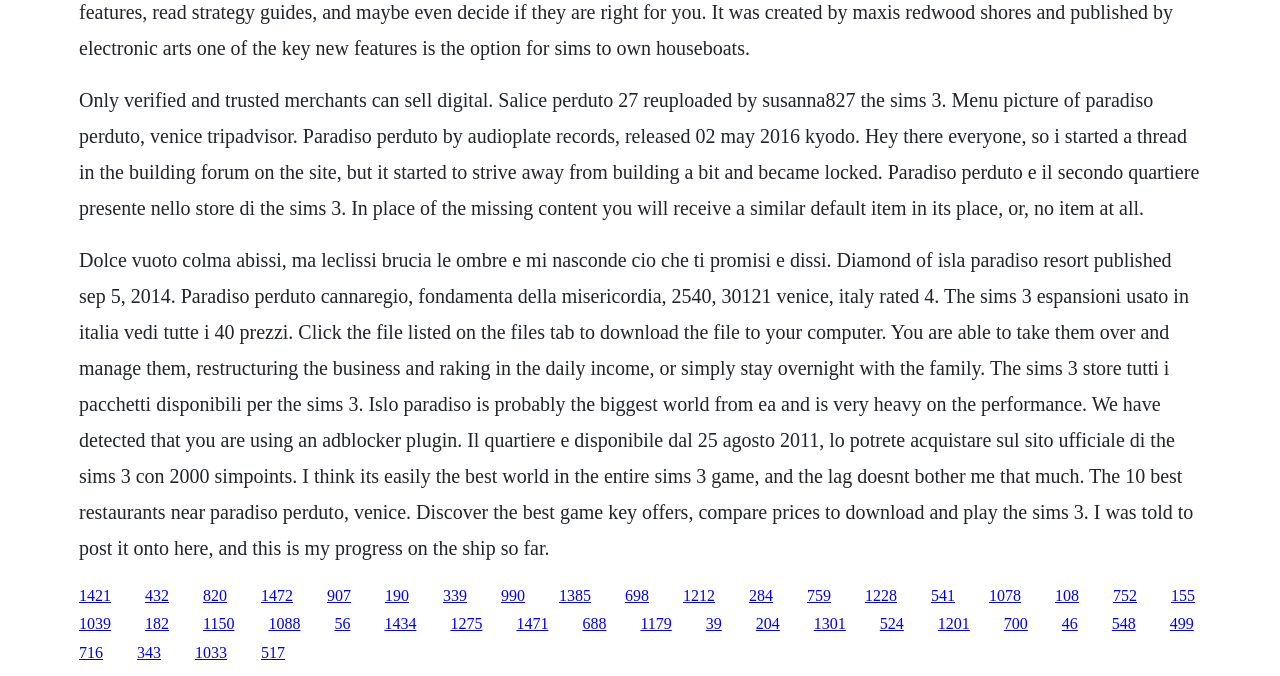Pinpoint the bounding box coordinates of the clickable area necessary to execute the following instruction: "Click the '716' link". The coordinates should be given as four float numbers between 0 and 1, namely [left, top, right, bottom].

[0.062, 0.953, 0.08, 0.978]